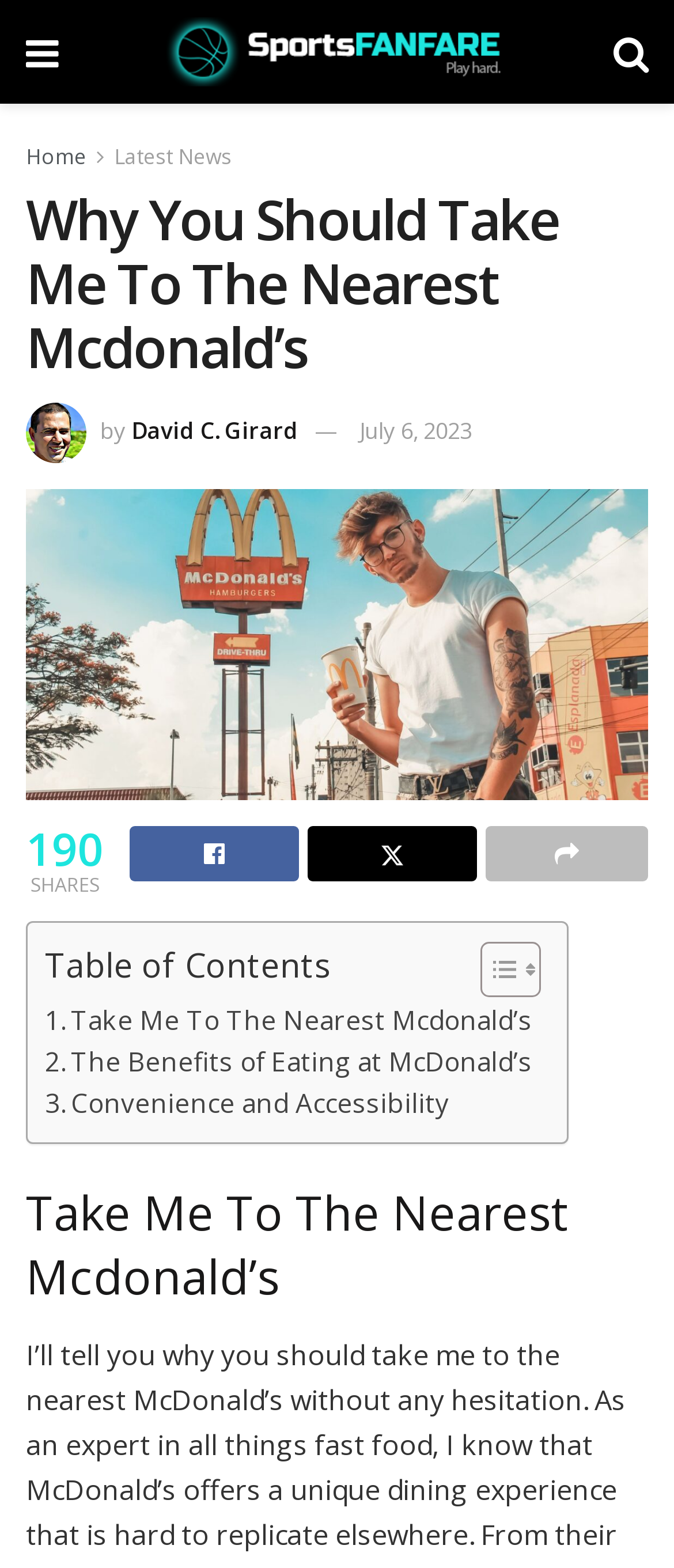Please identify the bounding box coordinates of the element that needs to be clicked to perform the following instruction: "Click on the 'Home' link".

[0.038, 0.09, 0.128, 0.109]